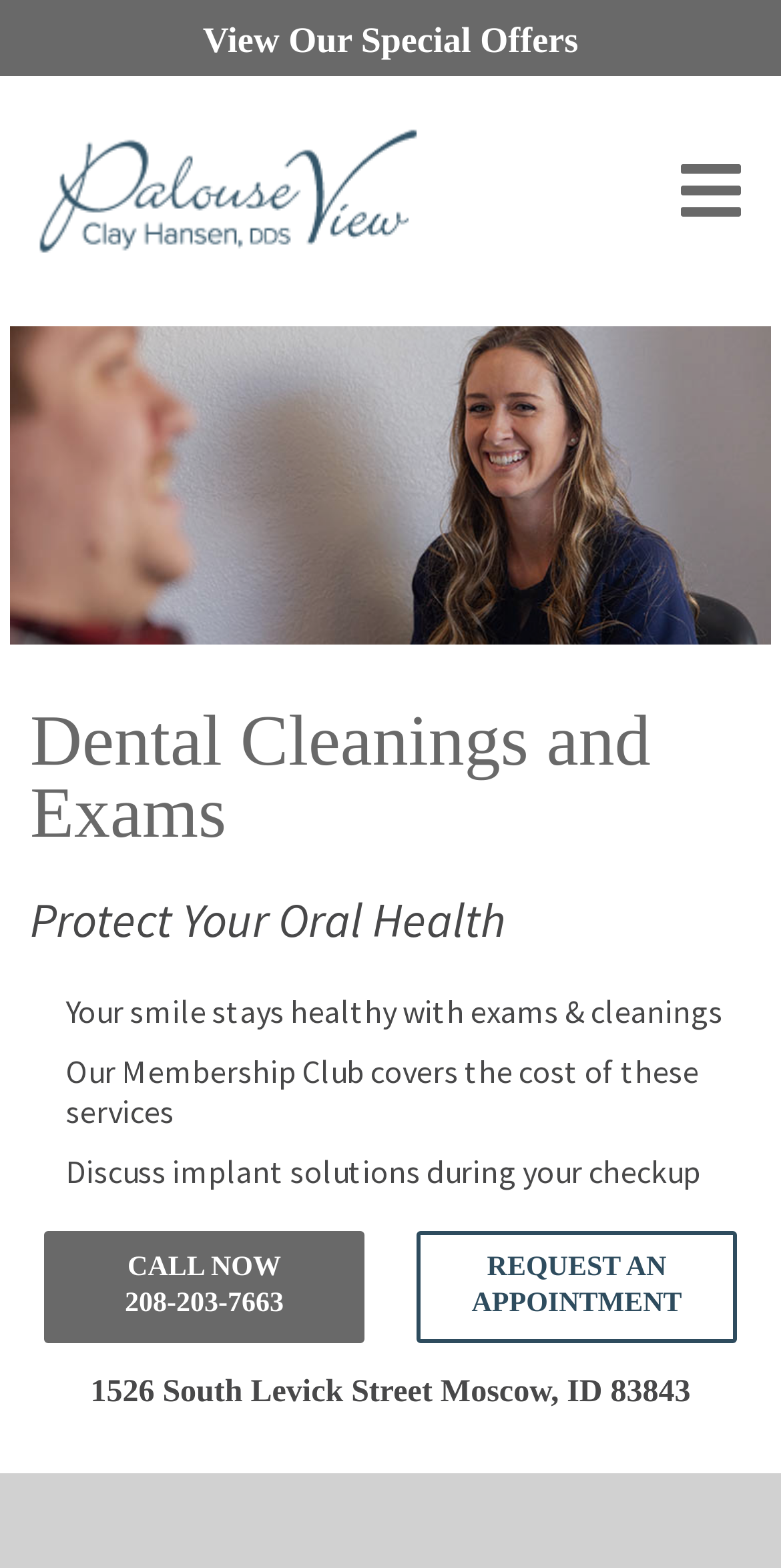Answer the following query with a single word or phrase:
What is the purpose of the Membership Club?

Covers the cost of dental cleanings and exams